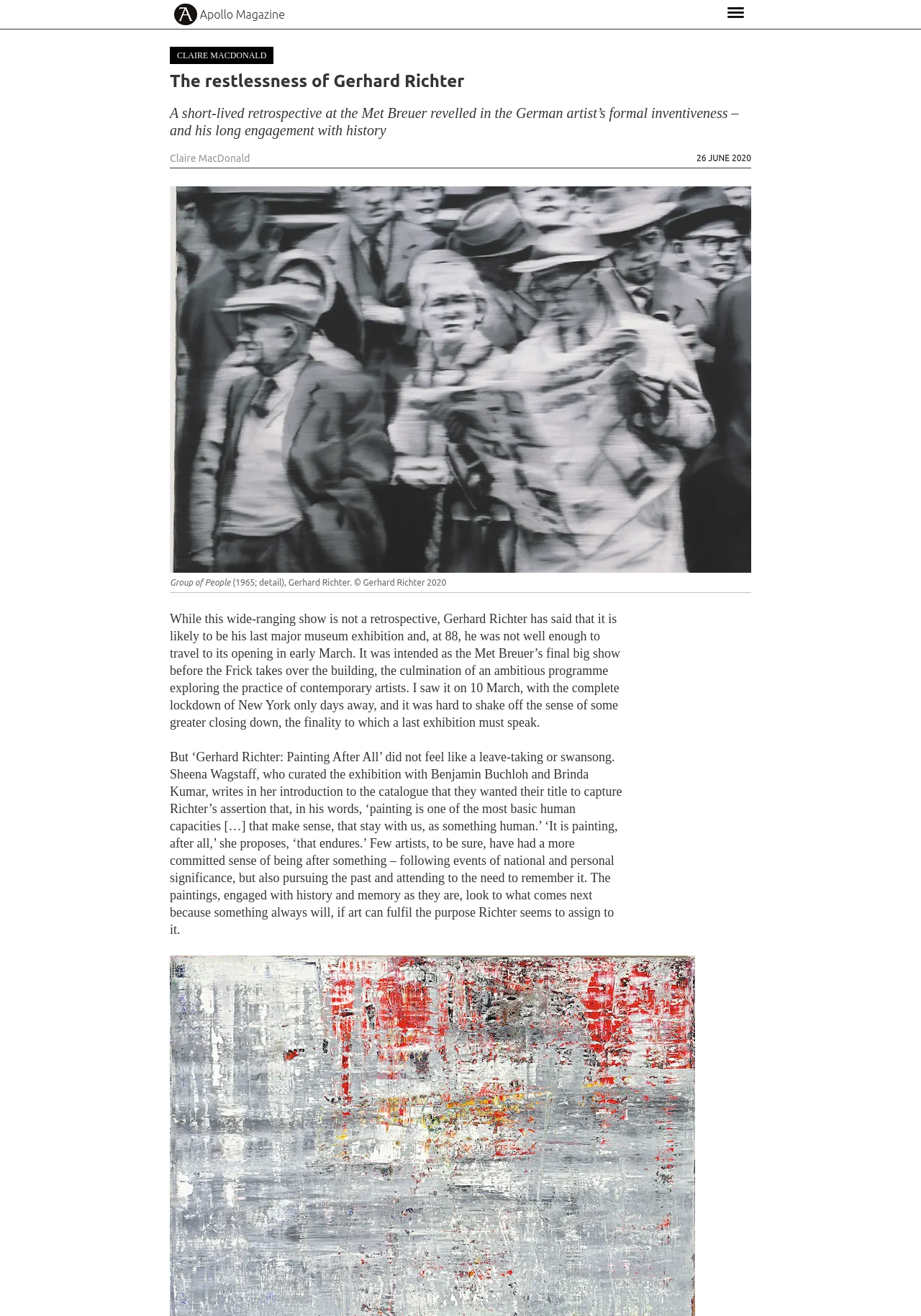Identify the bounding box for the element characterized by the following description: "land grabs".

None